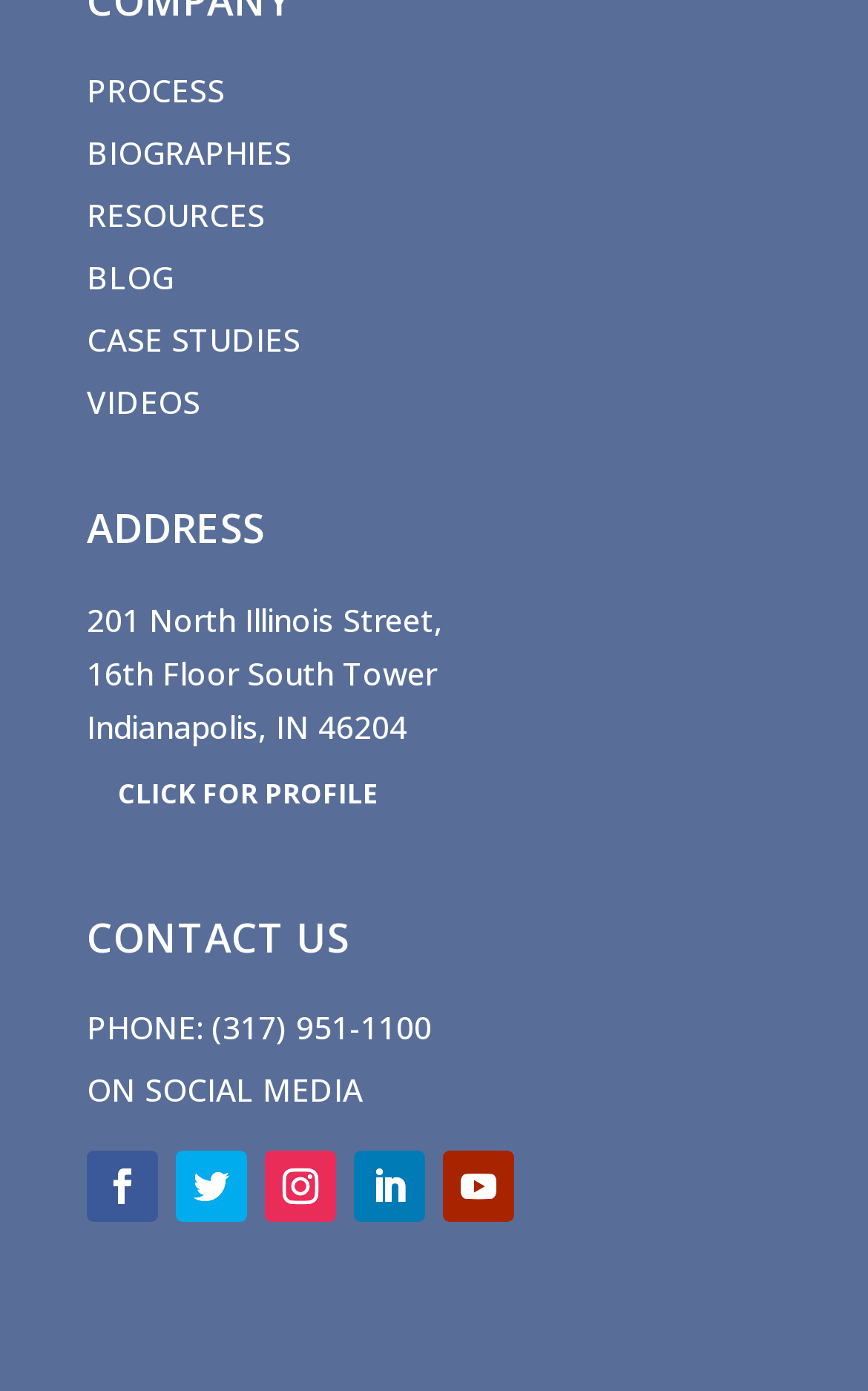How many social media links are there?
Please look at the screenshot and answer using one word or phrase.

5